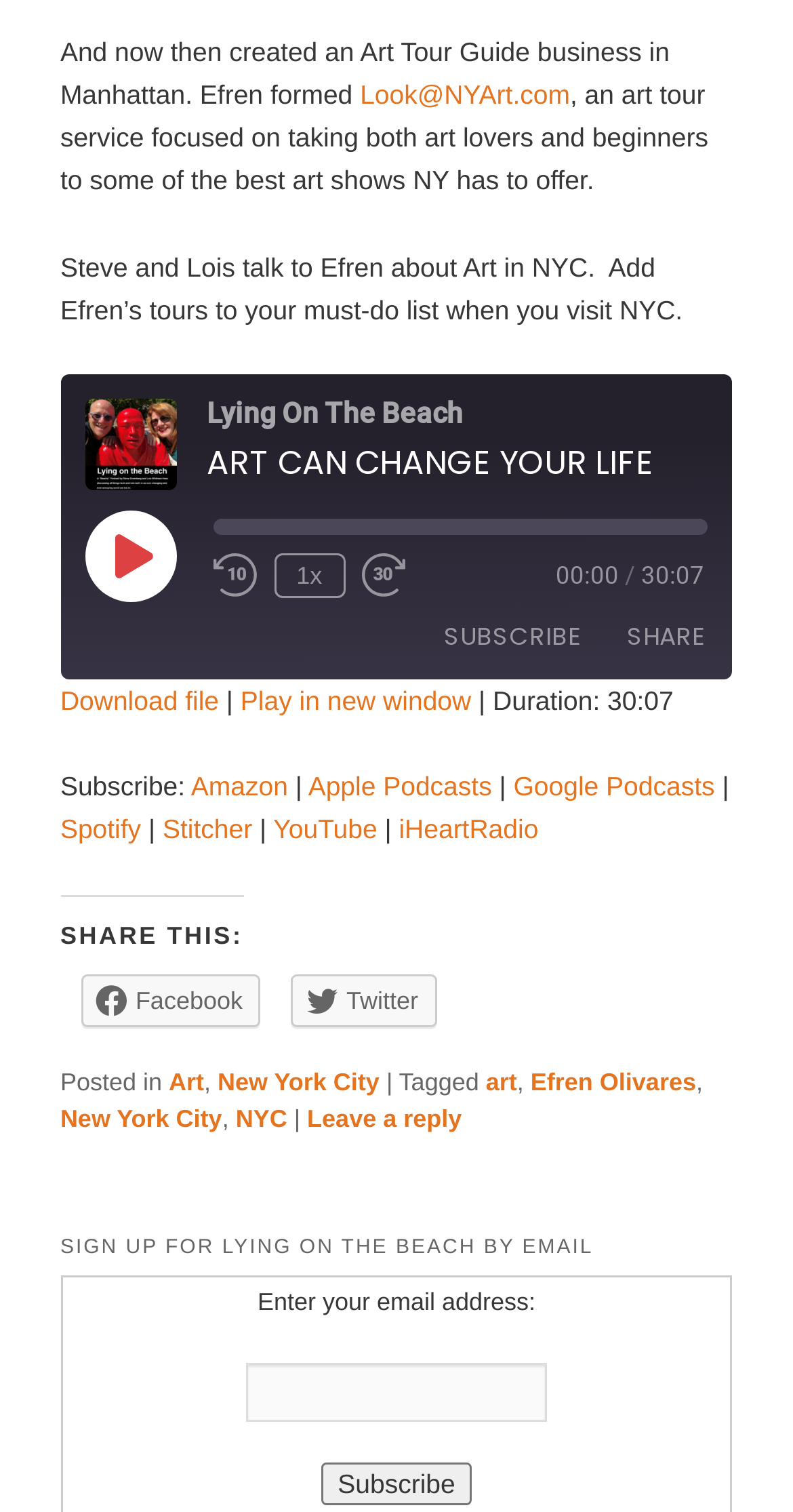Give a one-word or one-phrase response to the question:
What is the image on the webpage about?

Lying On The Beach